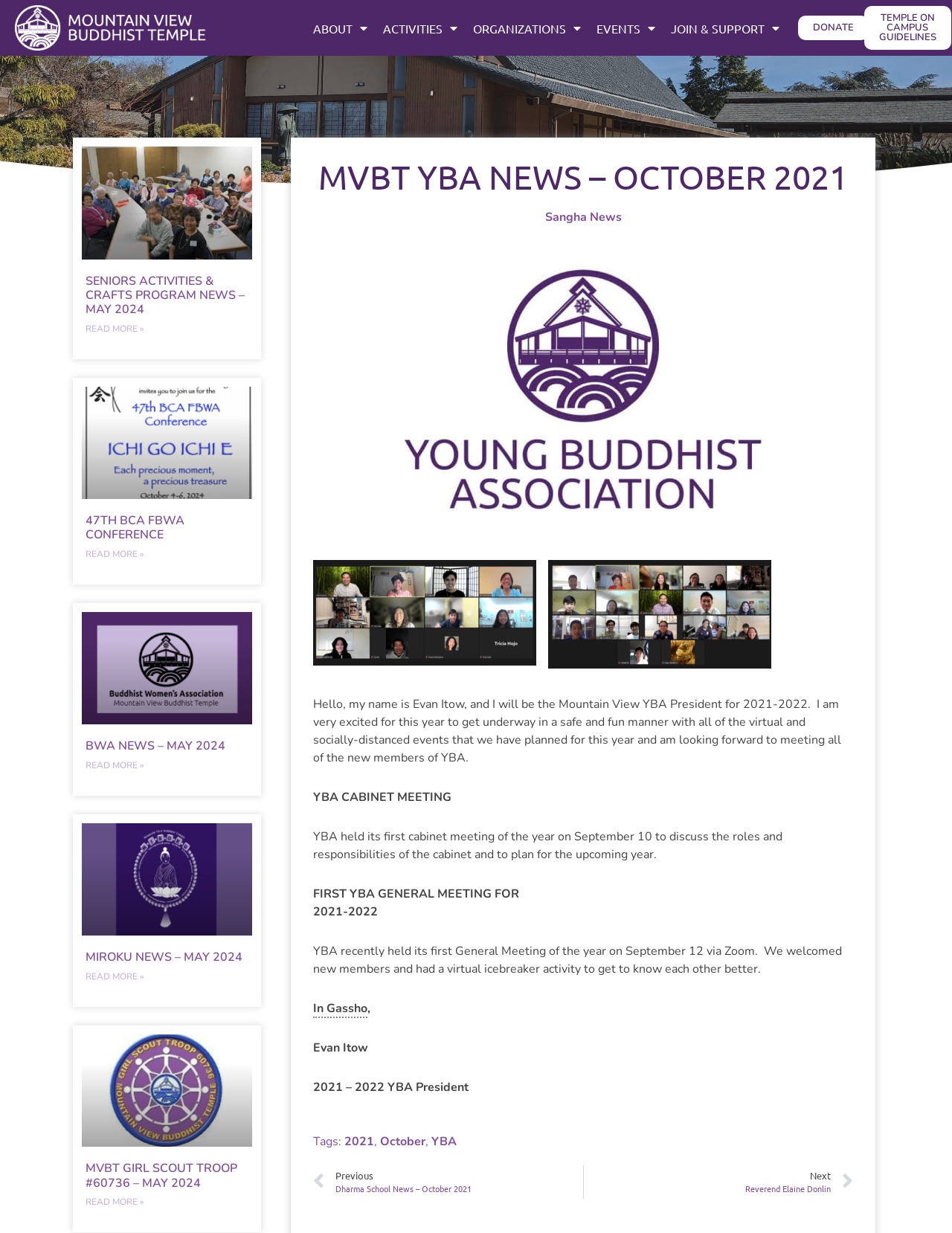Provide a short answer to the following question with just one word or phrase: How many articles are on this webpage?

5